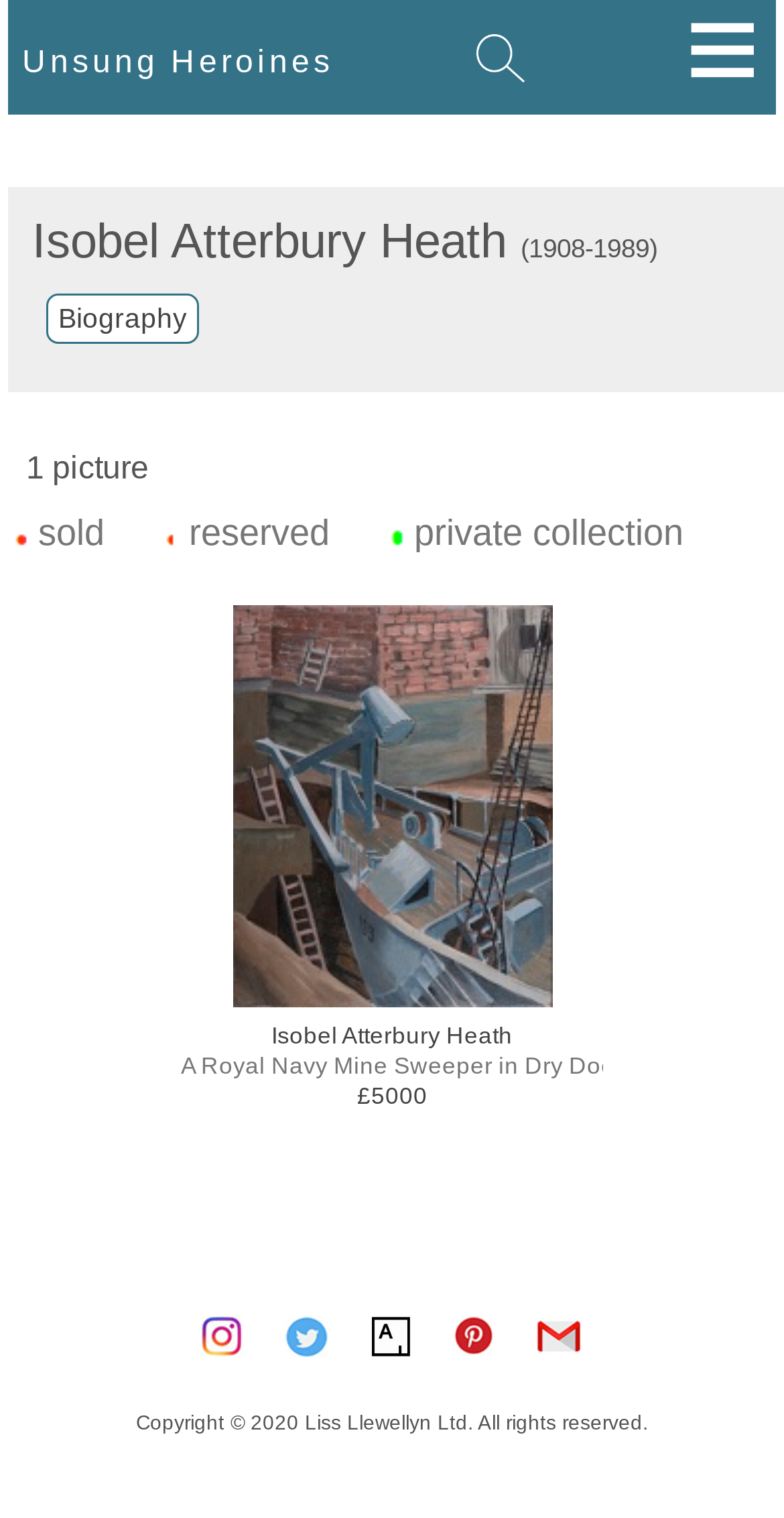Locate the bounding box coordinates of the element to click to perform the following action: 'View artist biography'. The coordinates should be given as four float values between 0 and 1, in the form of [left, top, right, bottom].

[0.074, 0.199, 0.238, 0.22]